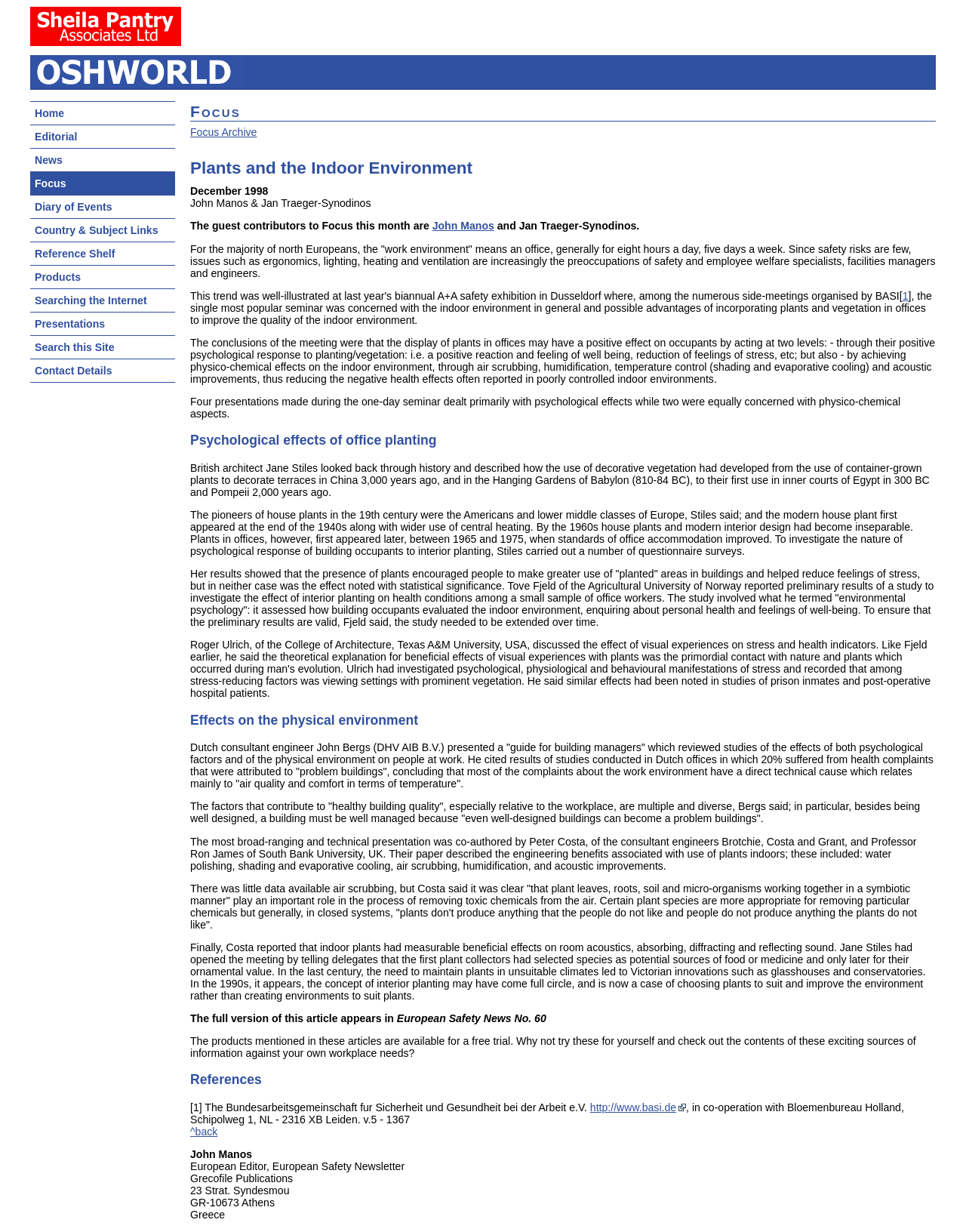Generate the title text from the webpage.

Plants and the Indoor Environment